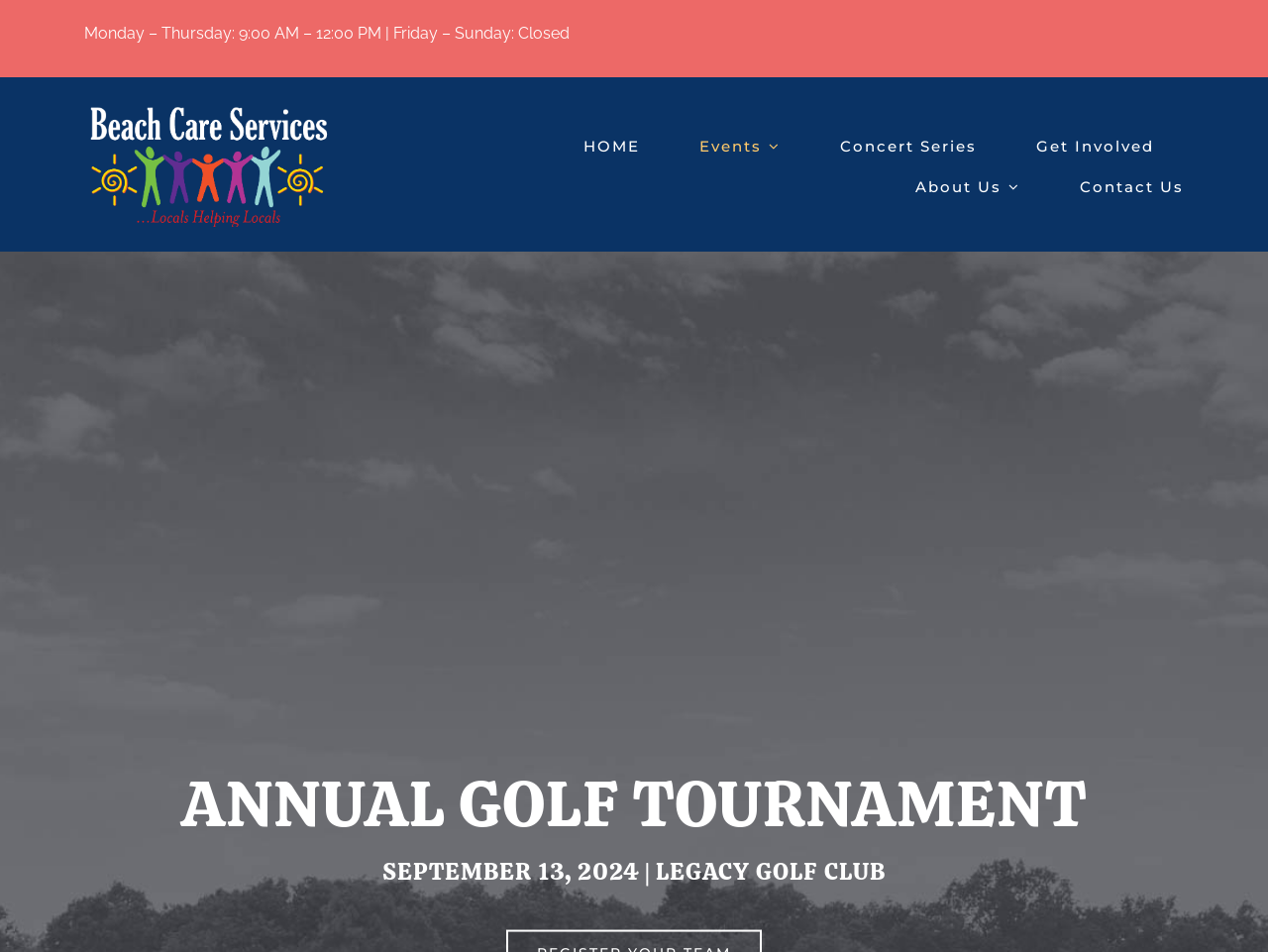Based on the element description: "HOME", identify the bounding box coordinates for this UI element. The coordinates must be four float numbers between 0 and 1, listed as [left, top, right, bottom].

[0.46, 0.13, 0.504, 0.173]